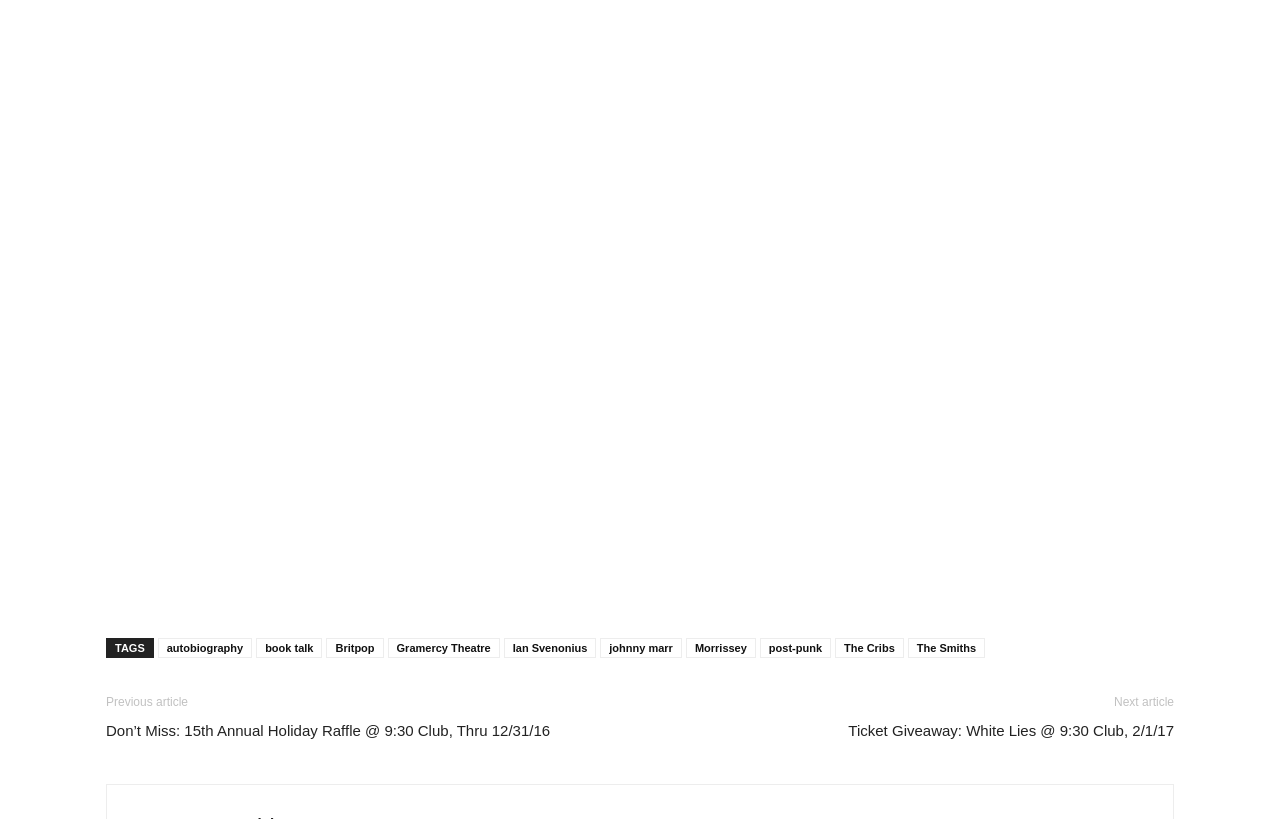What is the next article about? Analyze the screenshot and reply with just one word or a short phrase.

White Lies